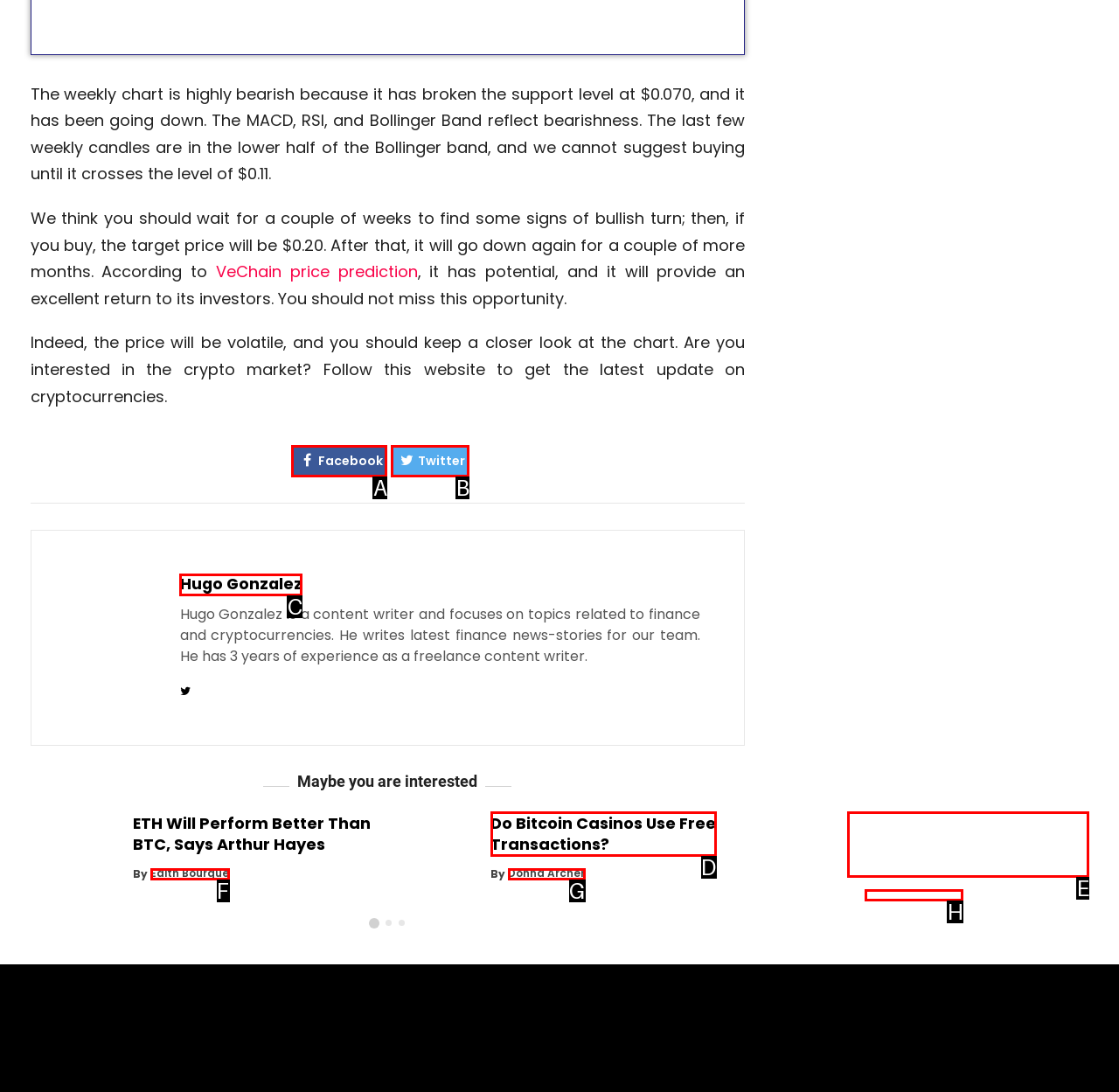Given the description: Edith Bourque, identify the HTML element that corresponds to it. Respond with the letter of the correct option.

F